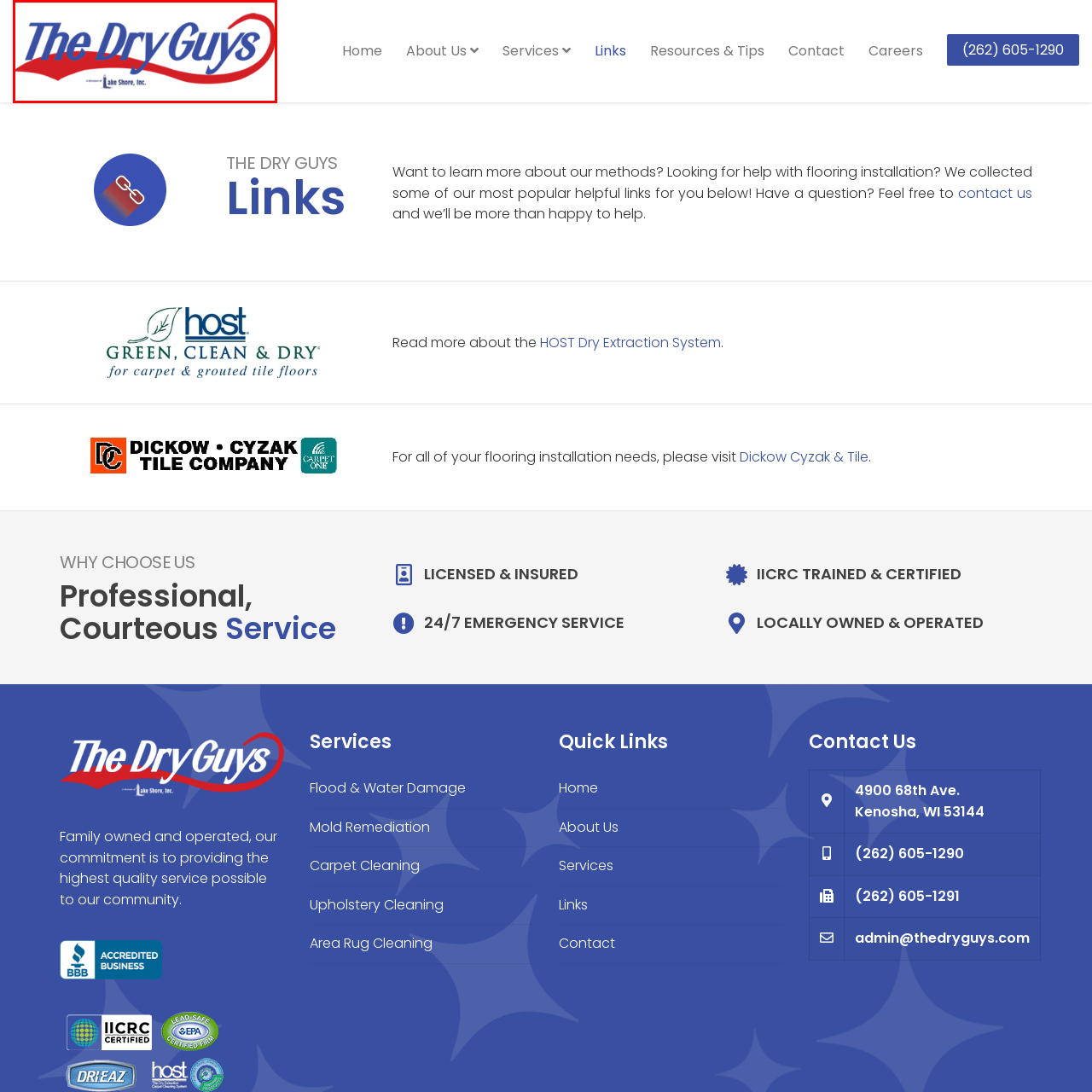What is the affiliation of The Dry Guys?
Focus on the area within the red boundary in the image and answer the question with one word or a short phrase.

A division of Lake Shore, Inc.